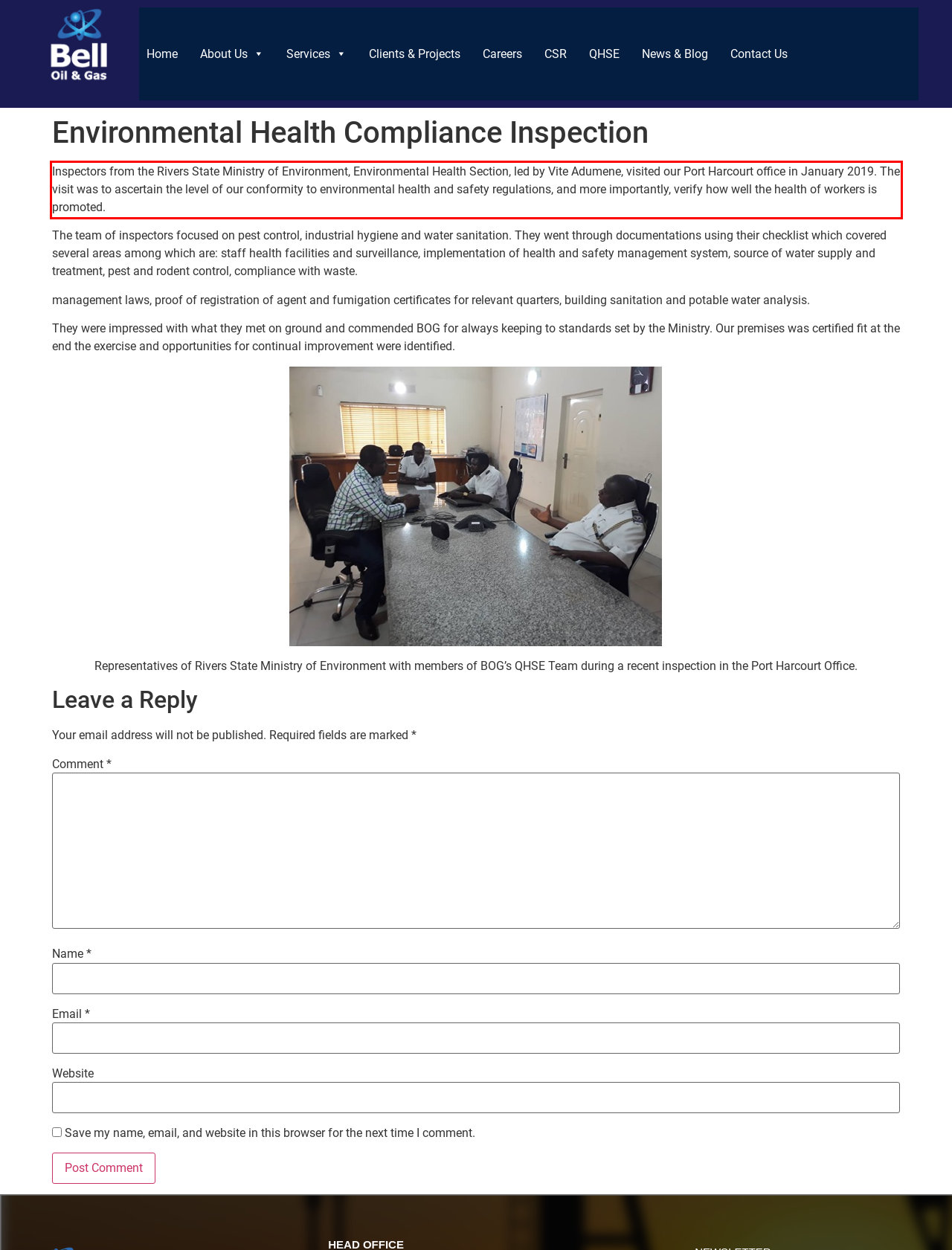Using the provided webpage screenshot, identify and read the text within the red rectangle bounding box.

Inspectors from the Rivers State Ministry of Environment, Environmental Health Section, led by Vite Adumene, visited our Port Harcourt office in January 2019. The visit was to ascertain the level of our conformity to environmental health and safety regulations, and more importantly, verify how well the health of workers is promoted.